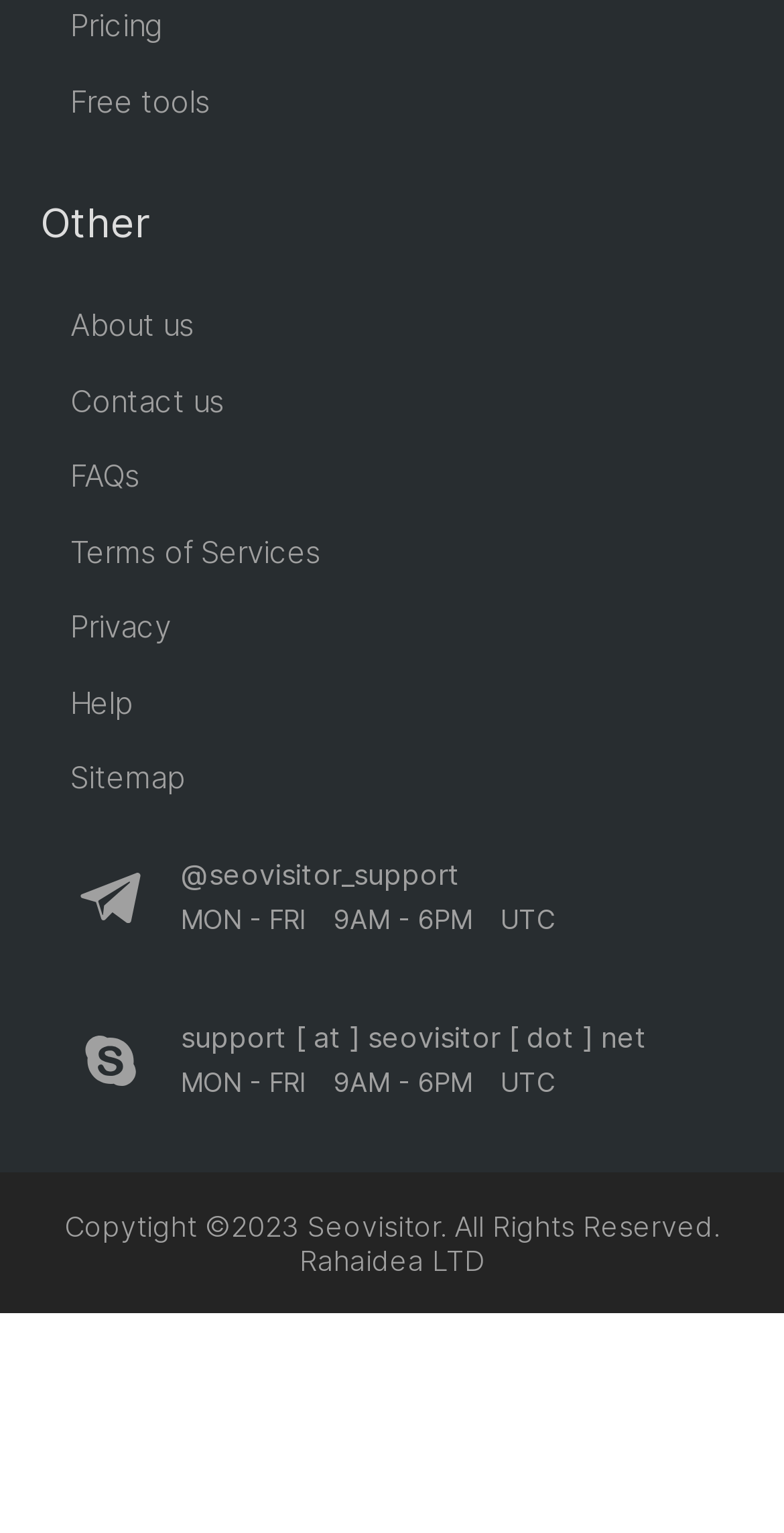What is the company name?
Based on the image, answer the question with as much detail as possible.

The company name can be found at the bottom of the webpage, in the copyright section, which states 'Copytright ©2023 Seovisitor. All Rights Reserved. Rahaidea LTD'.